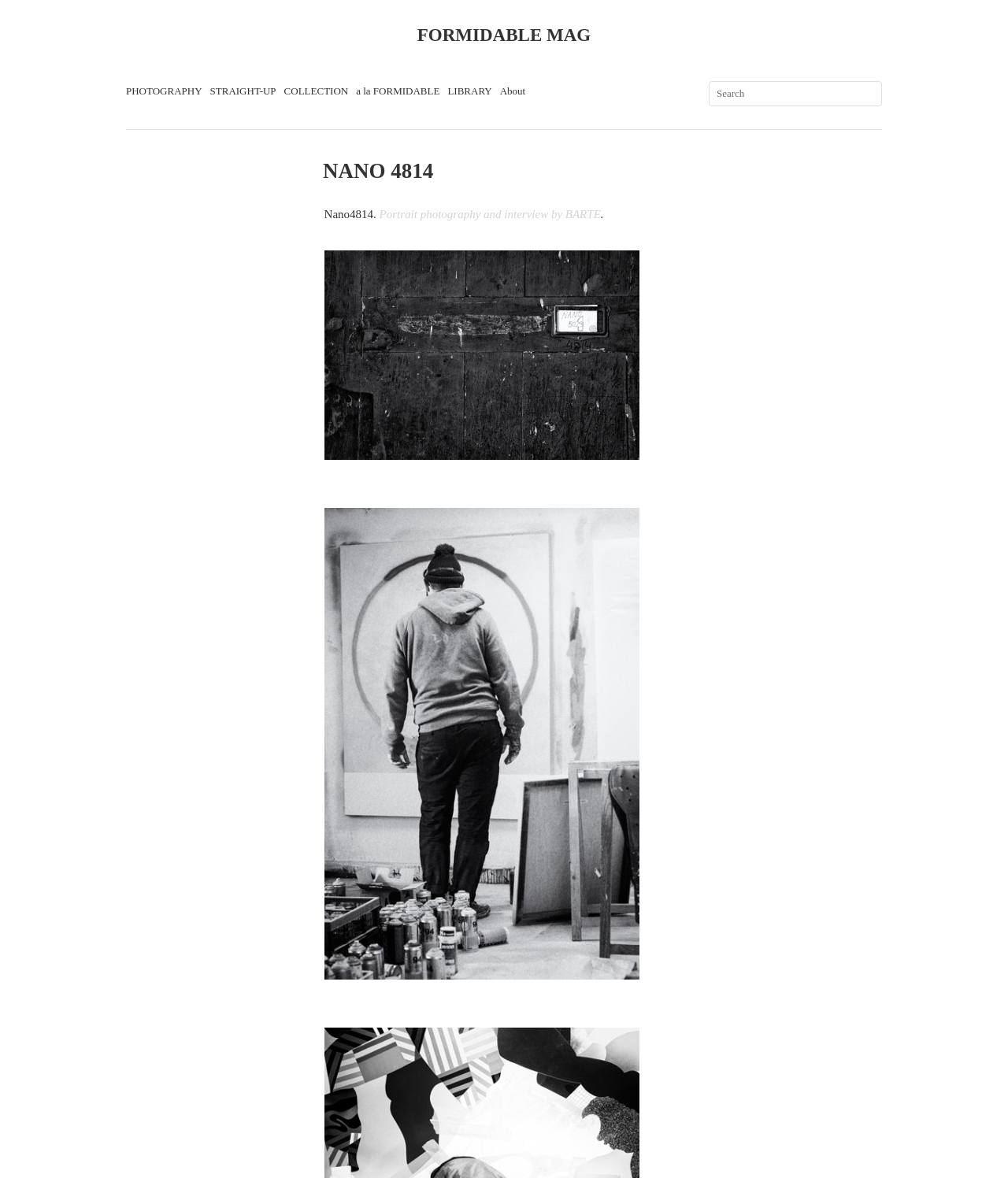Please identify the coordinates of the bounding box that should be clicked to fulfill this instruction: "Read about Nano 4814".

[0.32, 0.134, 0.875, 0.157]